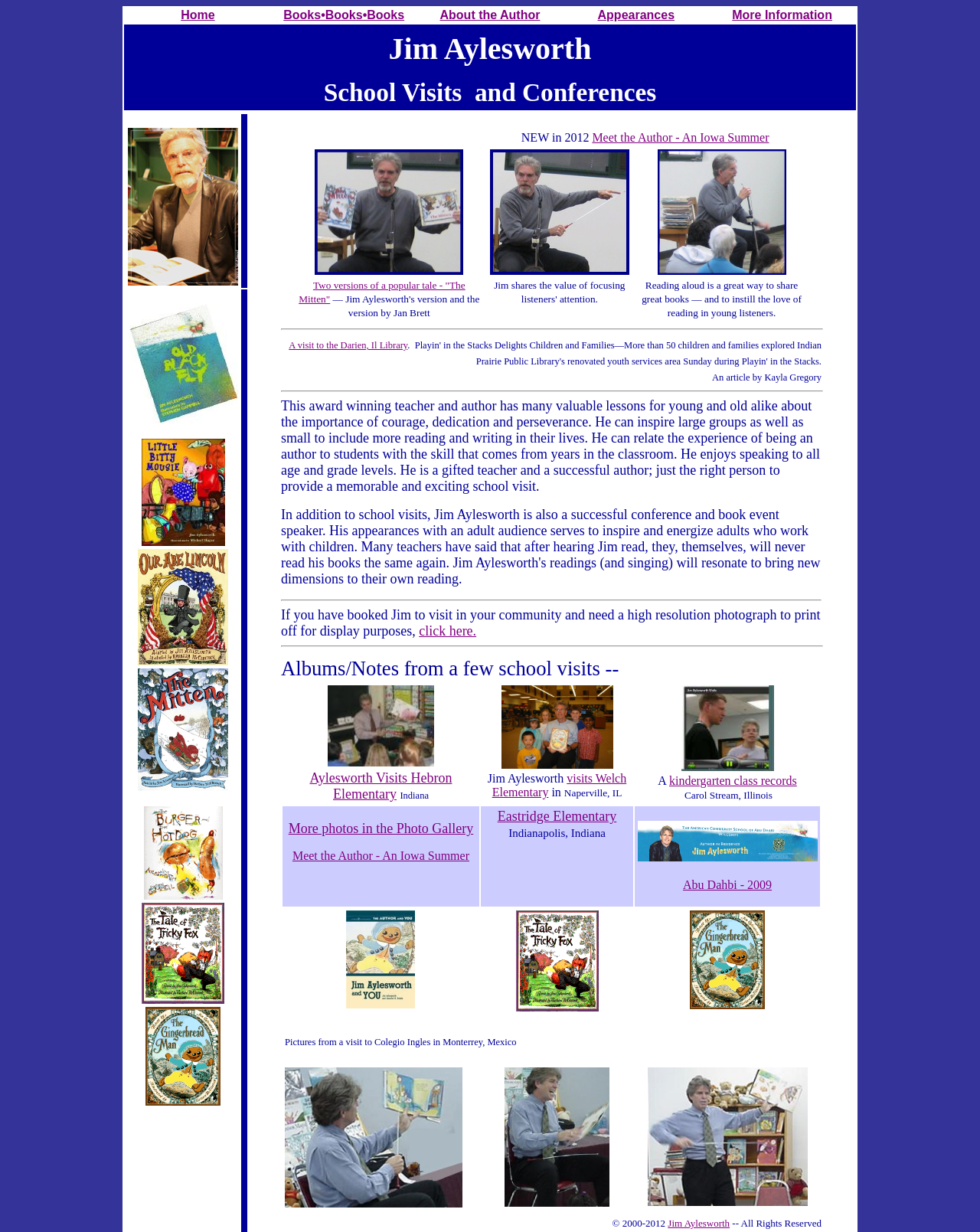How many books has the author written?
Please provide a detailed answer to the question.

The meta description mentions that the author has written 'more than 25 books for young readers'.